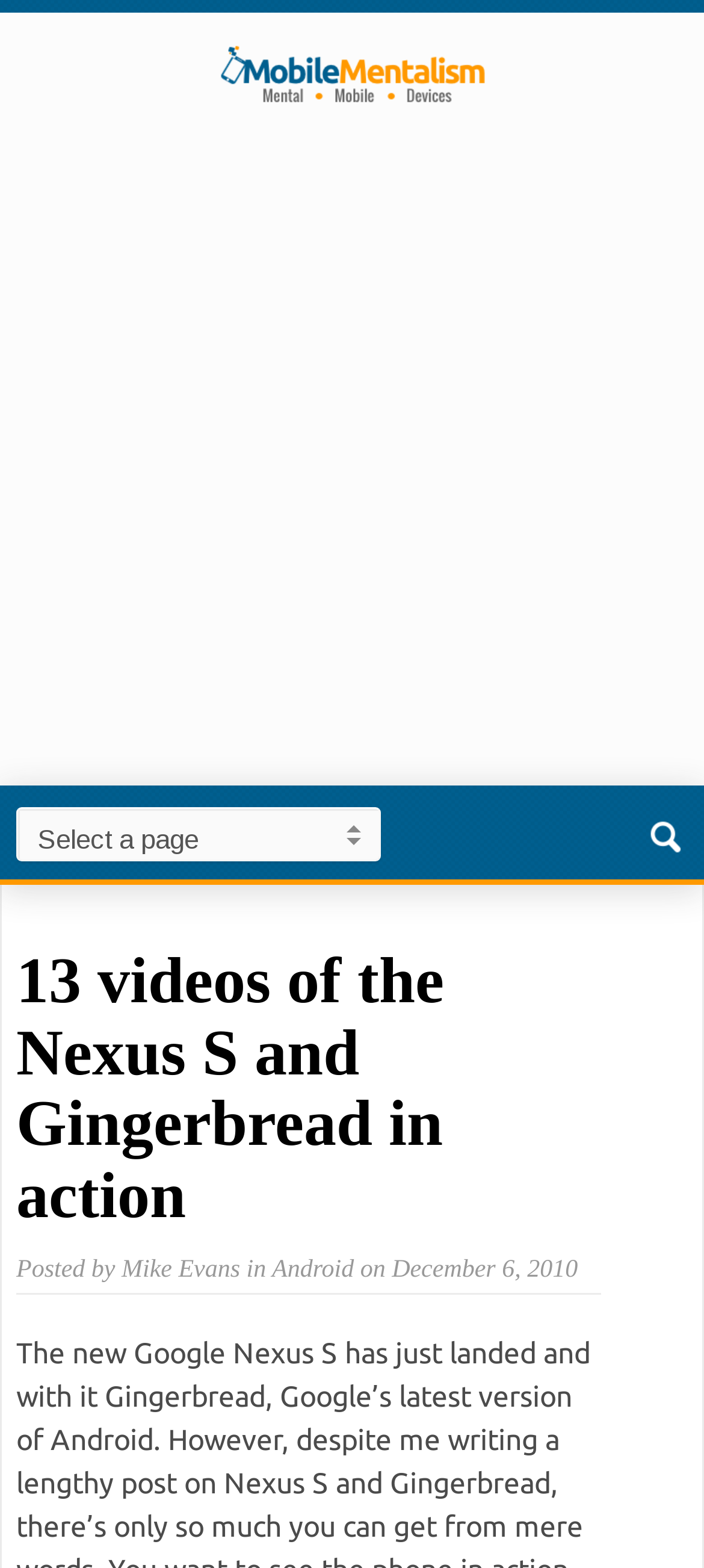What is the author of the post?
Please provide a comprehensive answer to the question based on the webpage screenshot.

I found the author's name by looking at the static text elements in the header section, specifically the element that says 'Posted by' followed by the author's name, which is 'Mike Evans'.